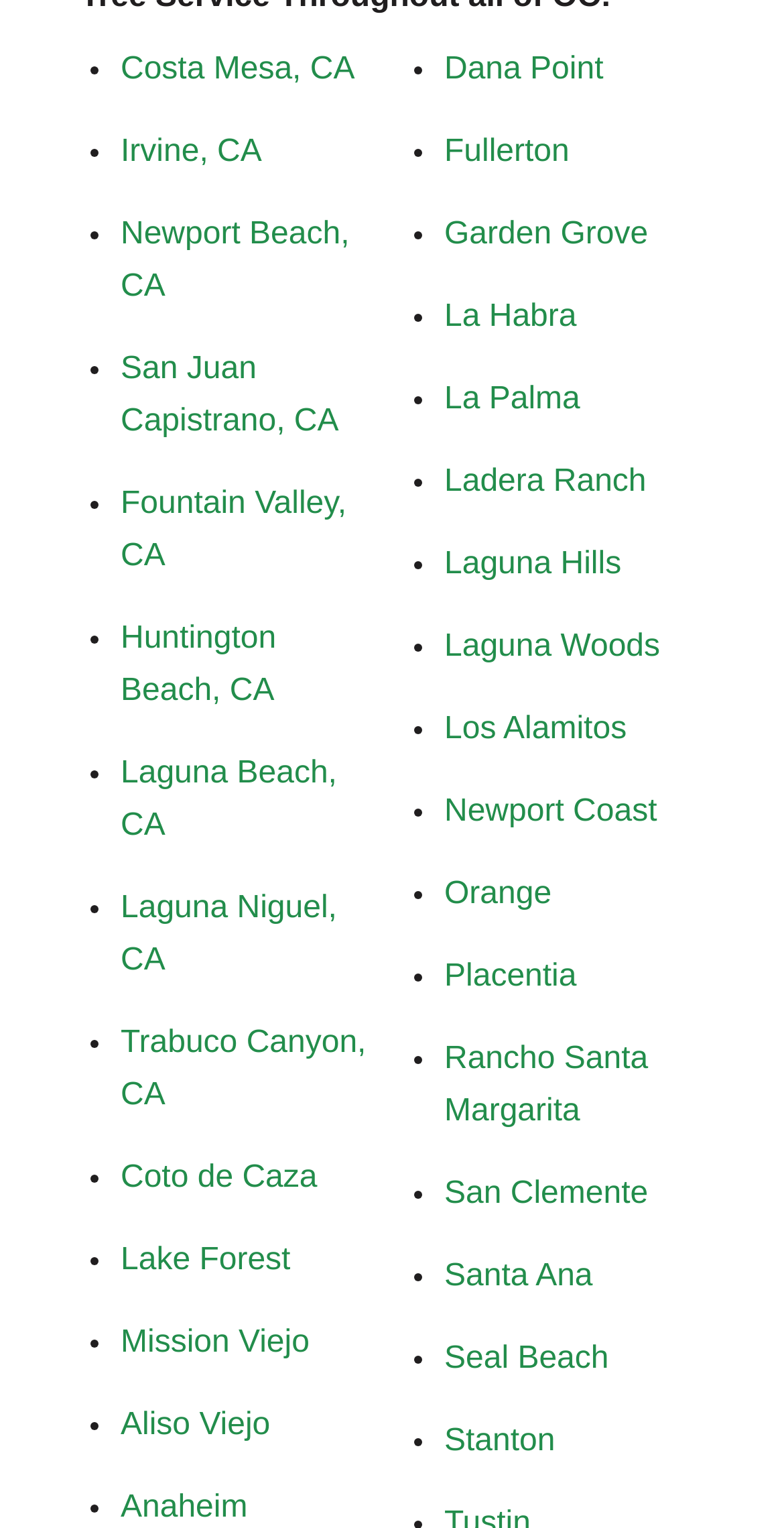How many cities are listed on this webpage?
Refer to the image and provide a one-word or short phrase answer.

37